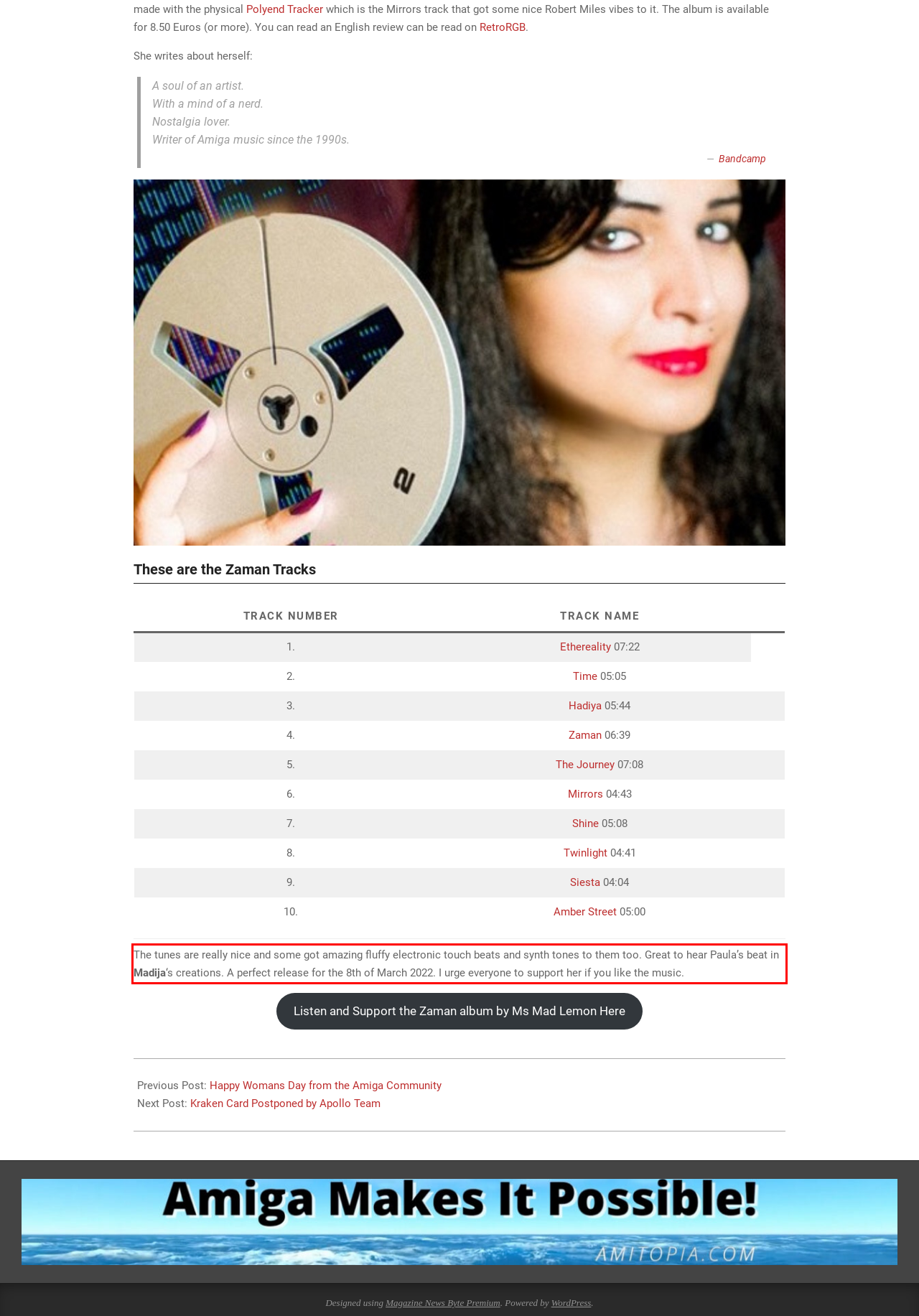Given a screenshot of a webpage with a red bounding box, please identify and retrieve the text inside the red rectangle.

The tunes are really nice and some got amazing fluffy electronic touch beats and synth tones to them too. Great to hear Paula’s beat in Madija‘s creations. A perfect release for the 8th of March 2022. I urge everyone to support her if you like the music.